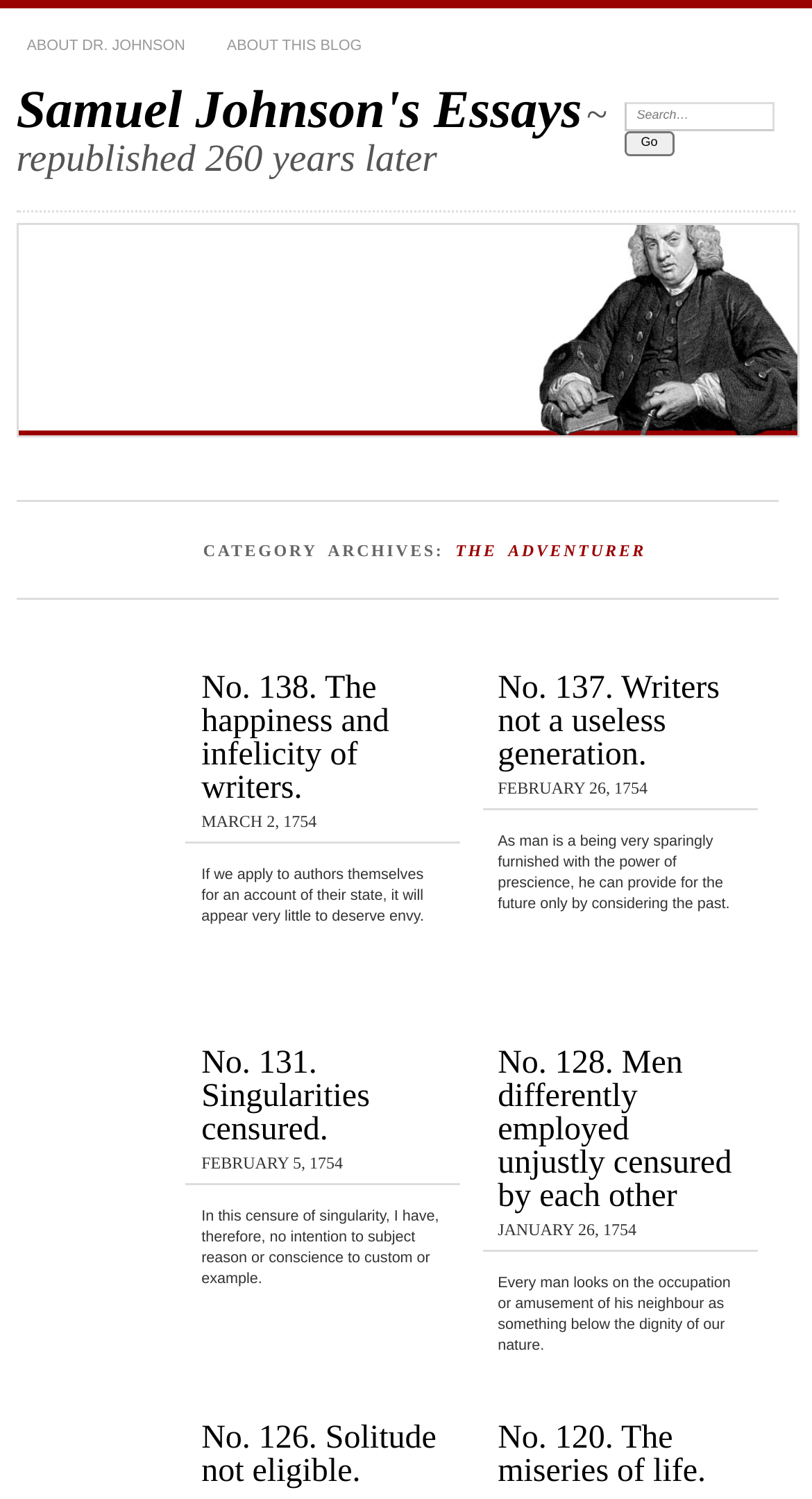Please determine the bounding box coordinates of the element to click on in order to accomplish the following task: "View the CATEGORY ARCHIVES: THE ADVENTURER". Ensure the coordinates are four float numbers ranging from 0 to 1, i.e., [left, top, right, bottom].

[0.02, 0.333, 0.96, 0.4]